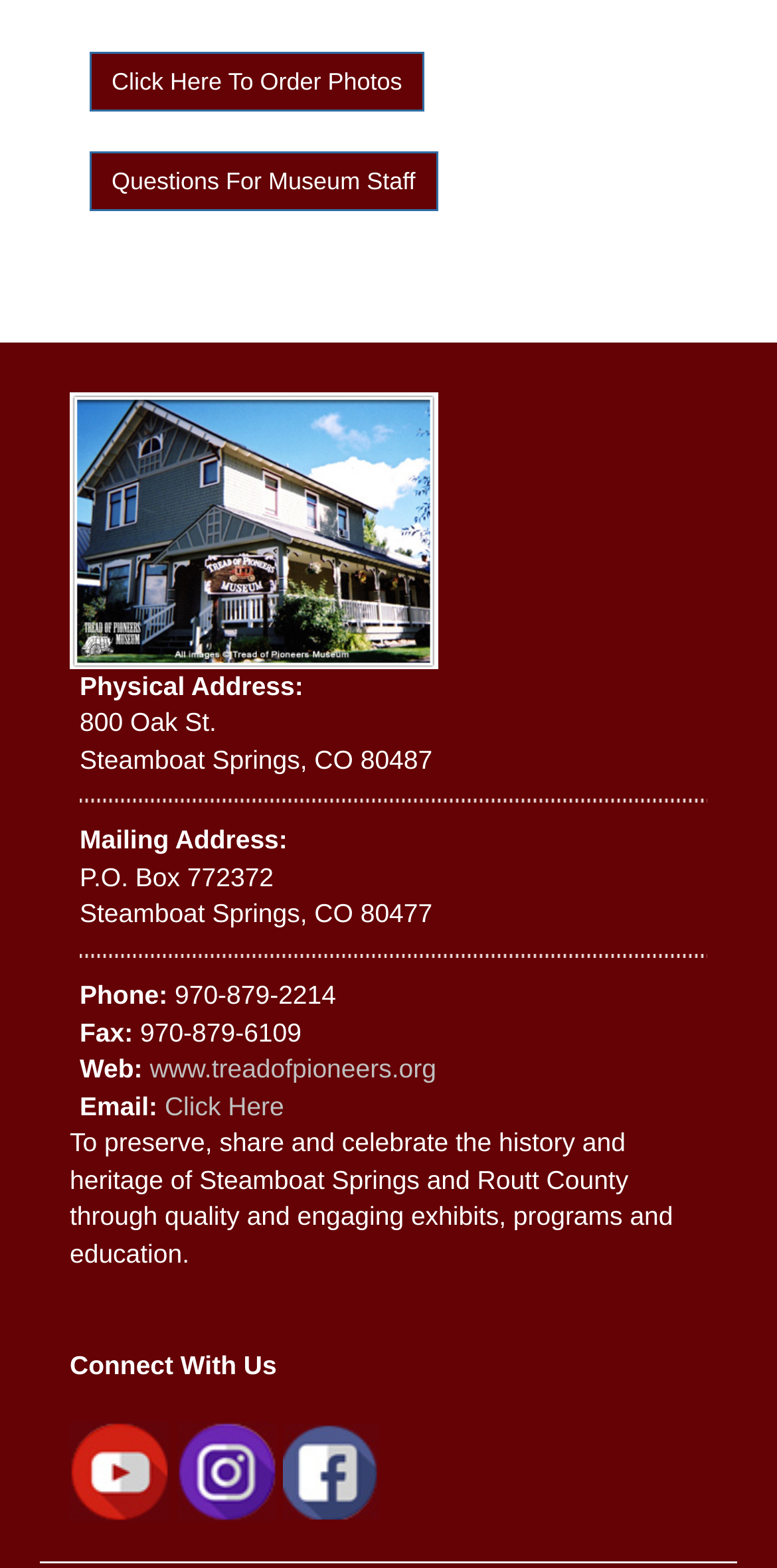Provide a thorough and detailed response to the question by examining the image: 
What is the website of the museum?

I found the website of the museum by looking for the link element with the text 'Web:' and then finding the adjacent link element with the website URL, which is 'www.treadofpioneers.org'.